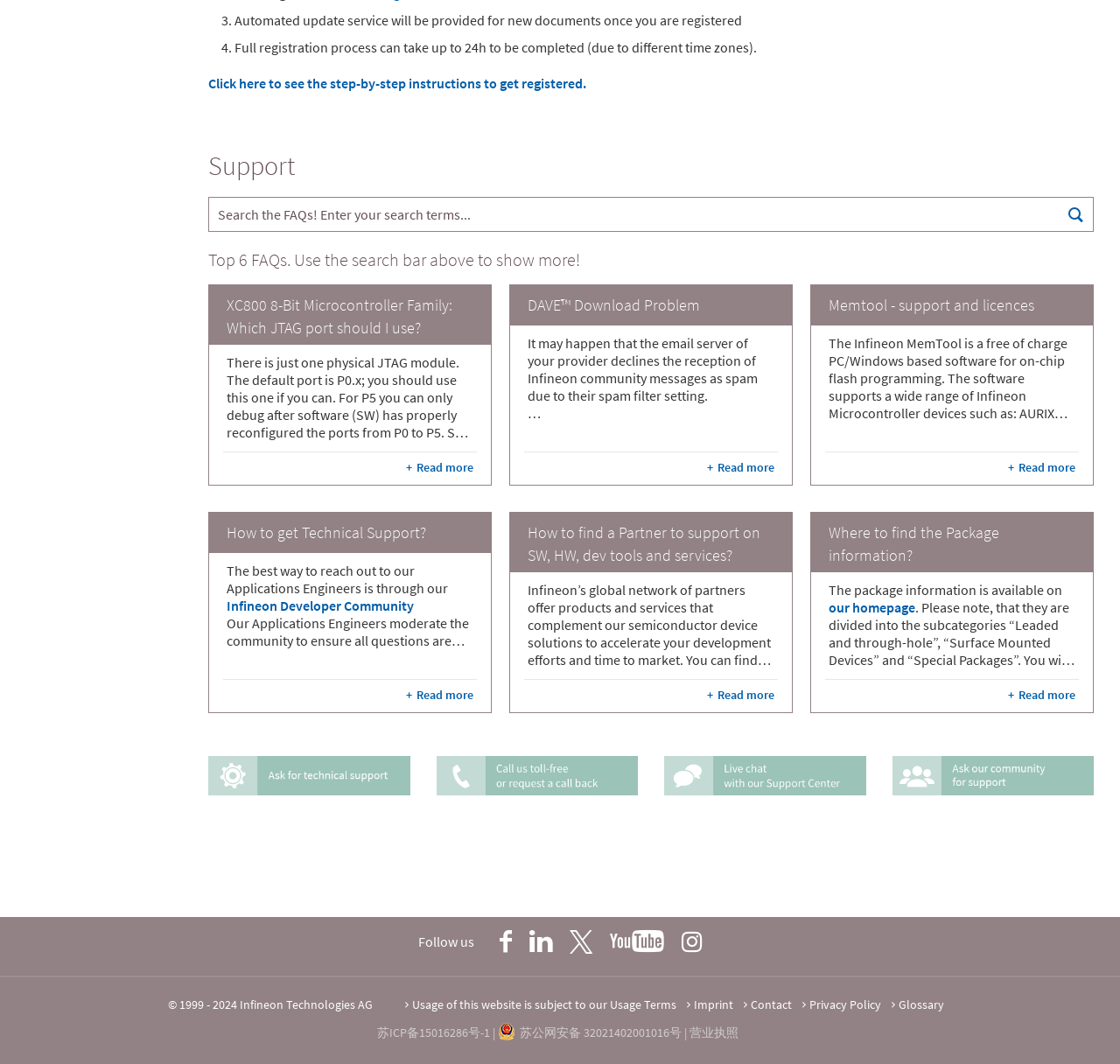Please provide a detailed answer to the question below based on the screenshot: 
How to get technical support?

The webpage suggests that the best way to reach out to our Applications Engineers is through our Infineon Developer Community, where our Applications Engineers moderate the community to ensure all questions are answered quickly and accurately, either by others in the community or by our own engineers.